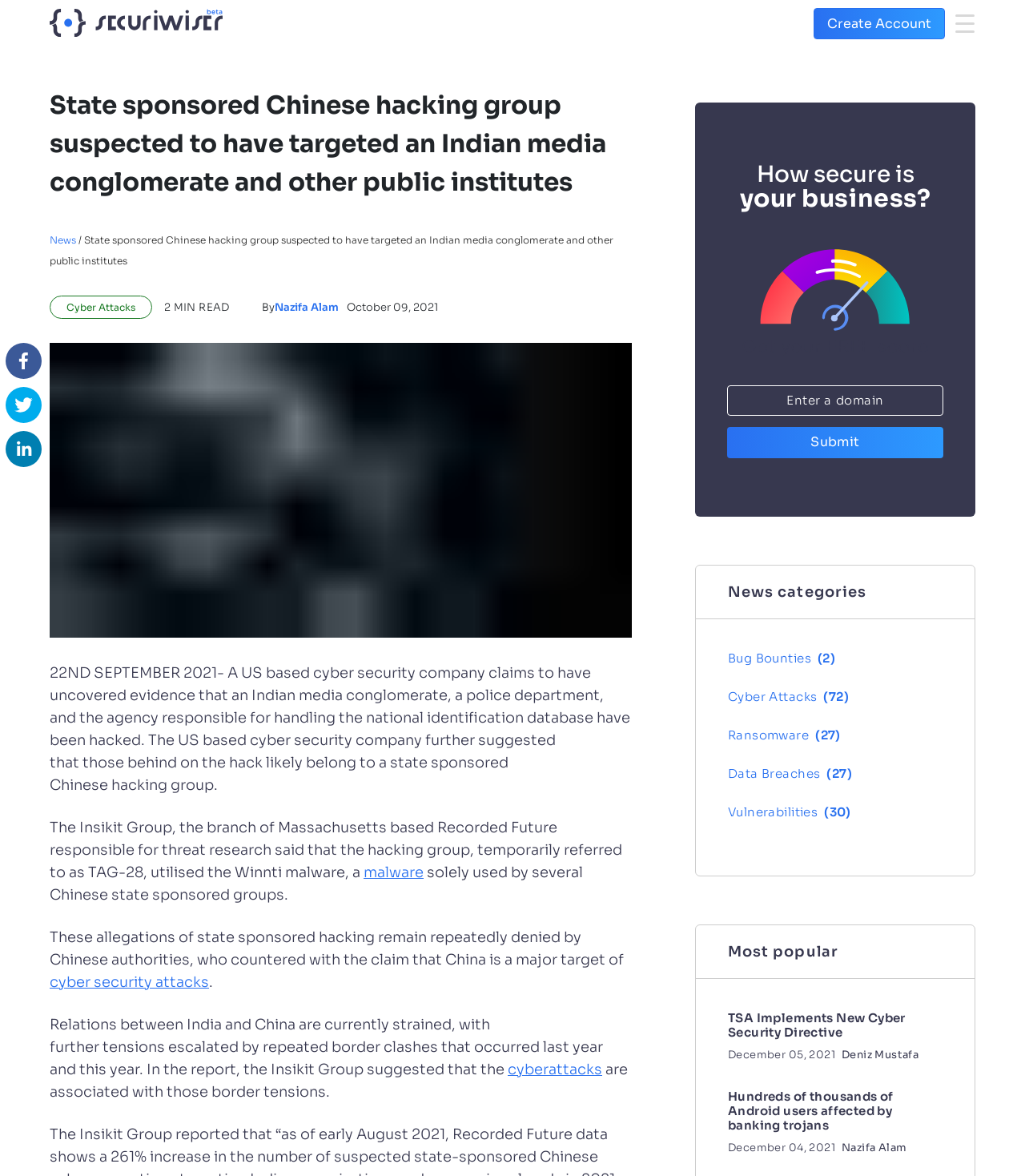Give a one-word or short phrase answer to the question: 
What is the date of the news article?

October 09, 2021